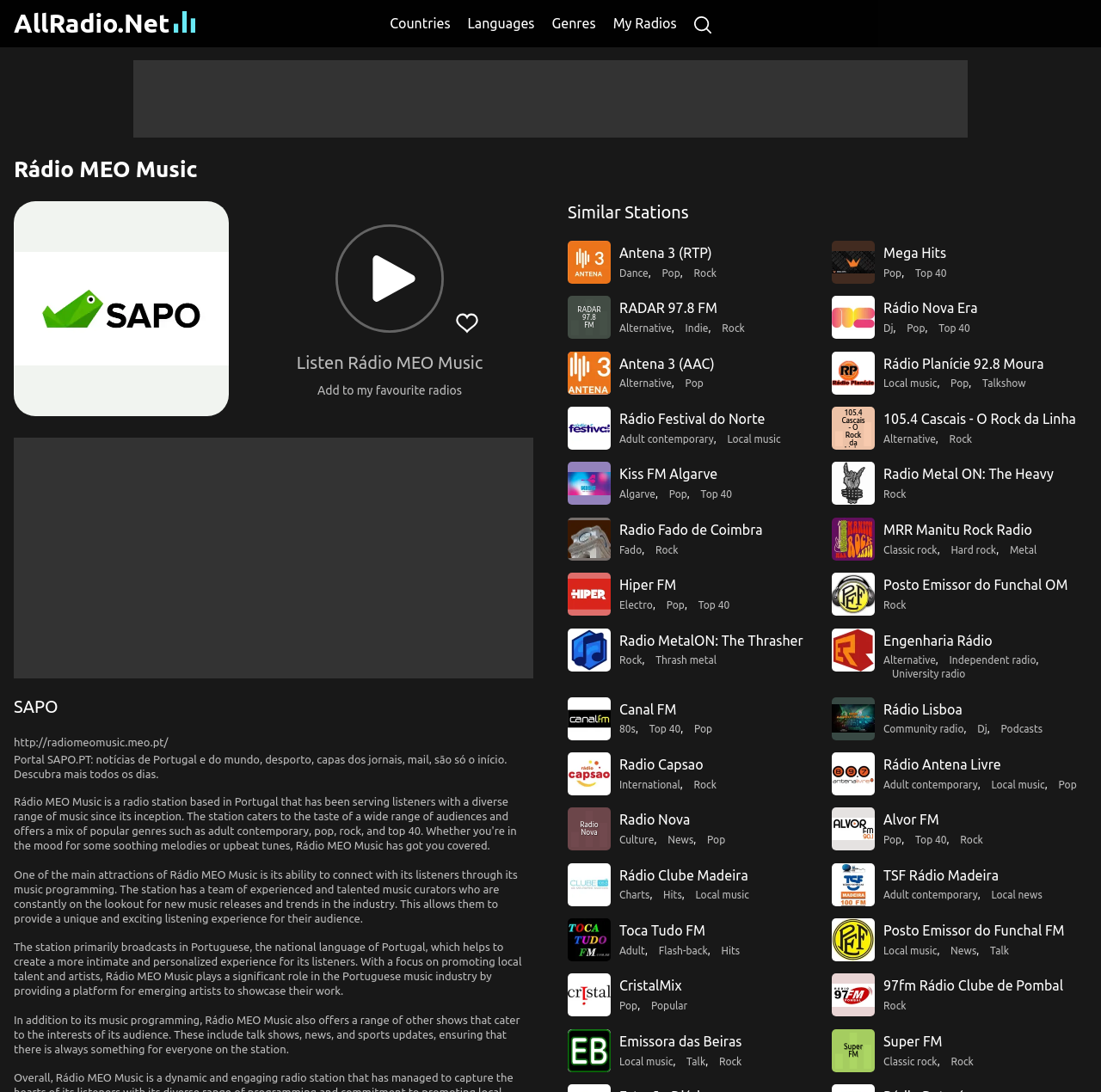Use a single word or phrase to answer the question: 
What type of music does Rádio MEO Music play?

Various